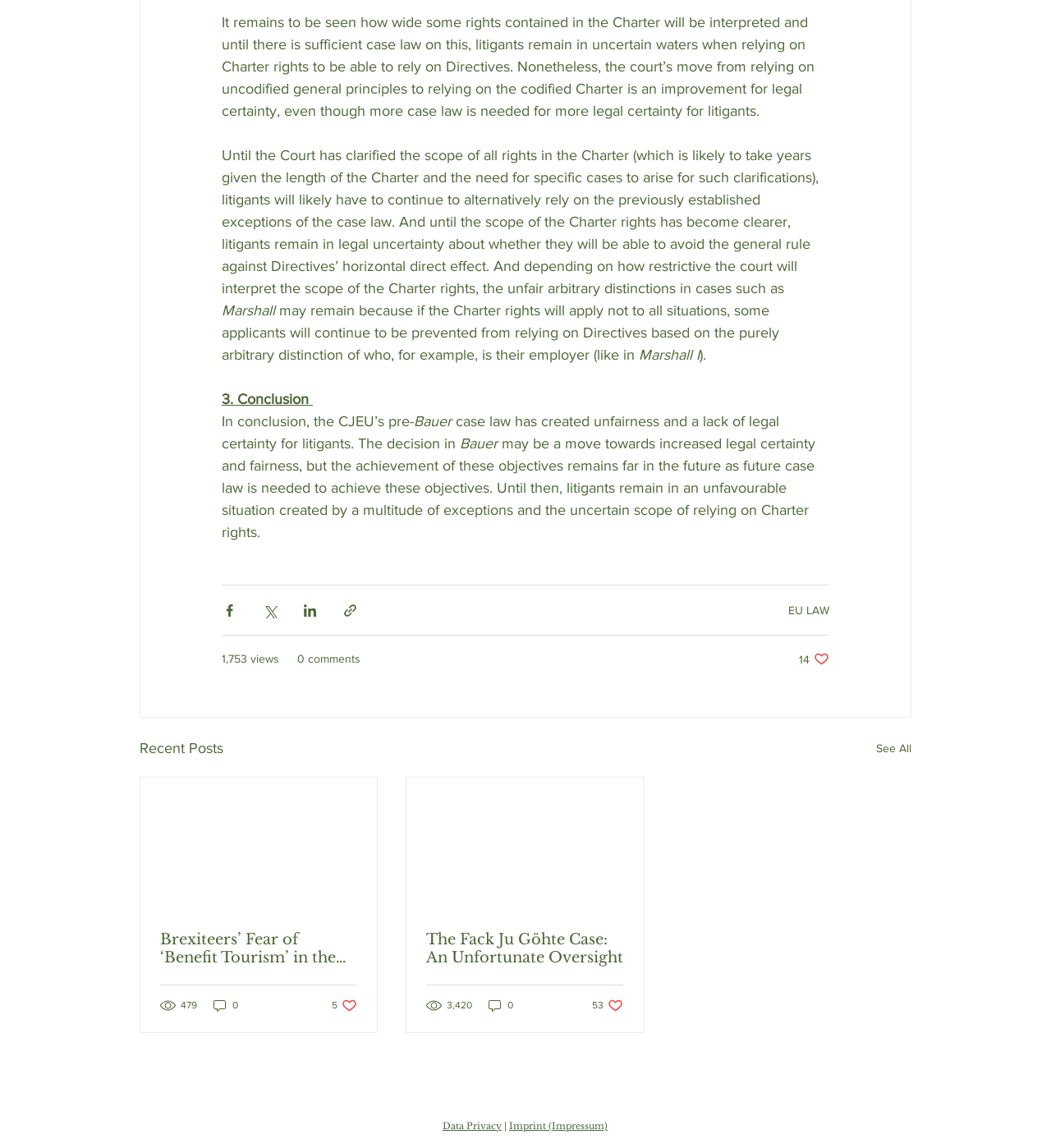Show the bounding box coordinates of the region that should be clicked to follow the instruction: "Check the weather."

None